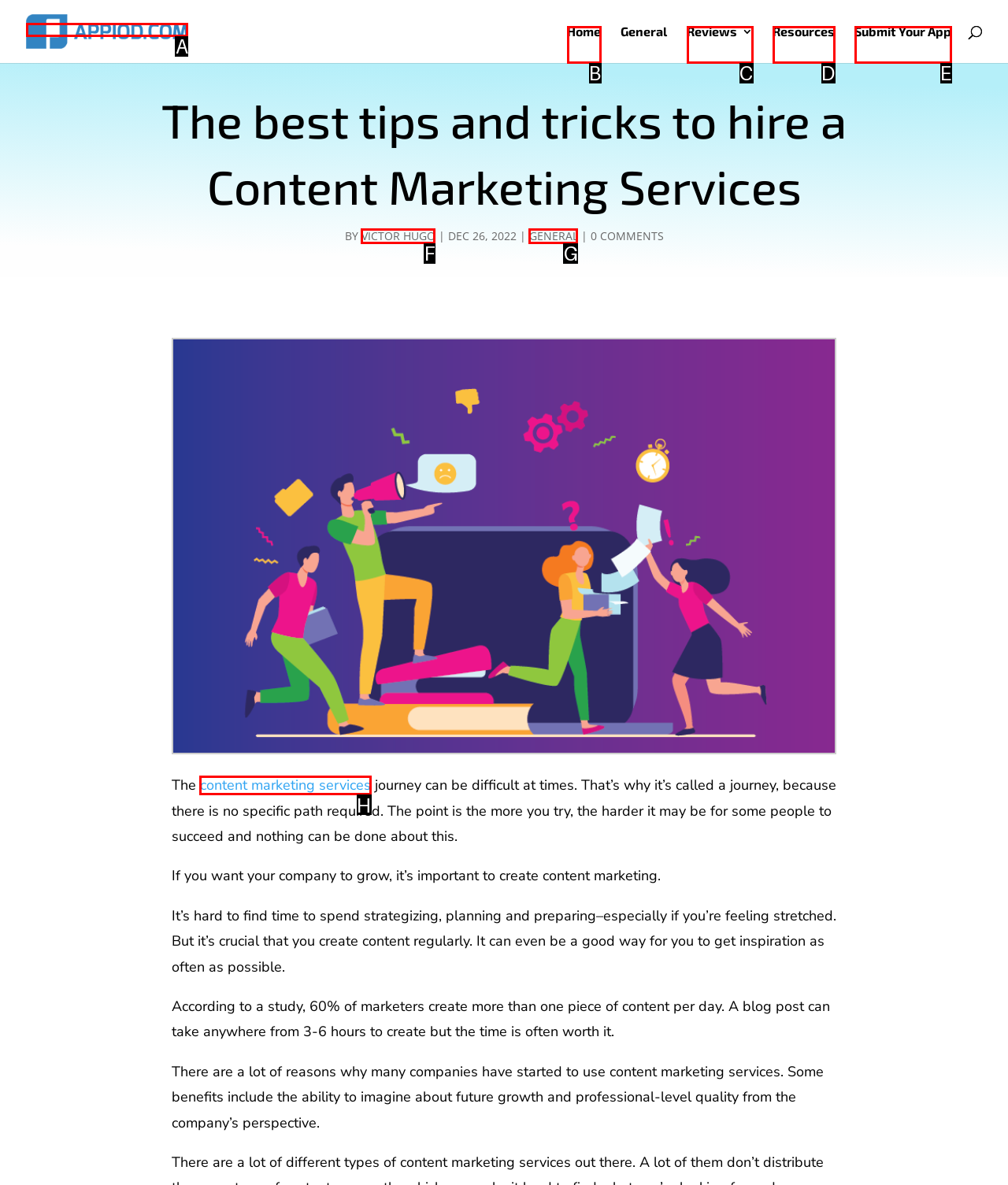Identify the HTML element I need to click to complete this task: Learn more about content marketing services Provide the option's letter from the available choices.

H